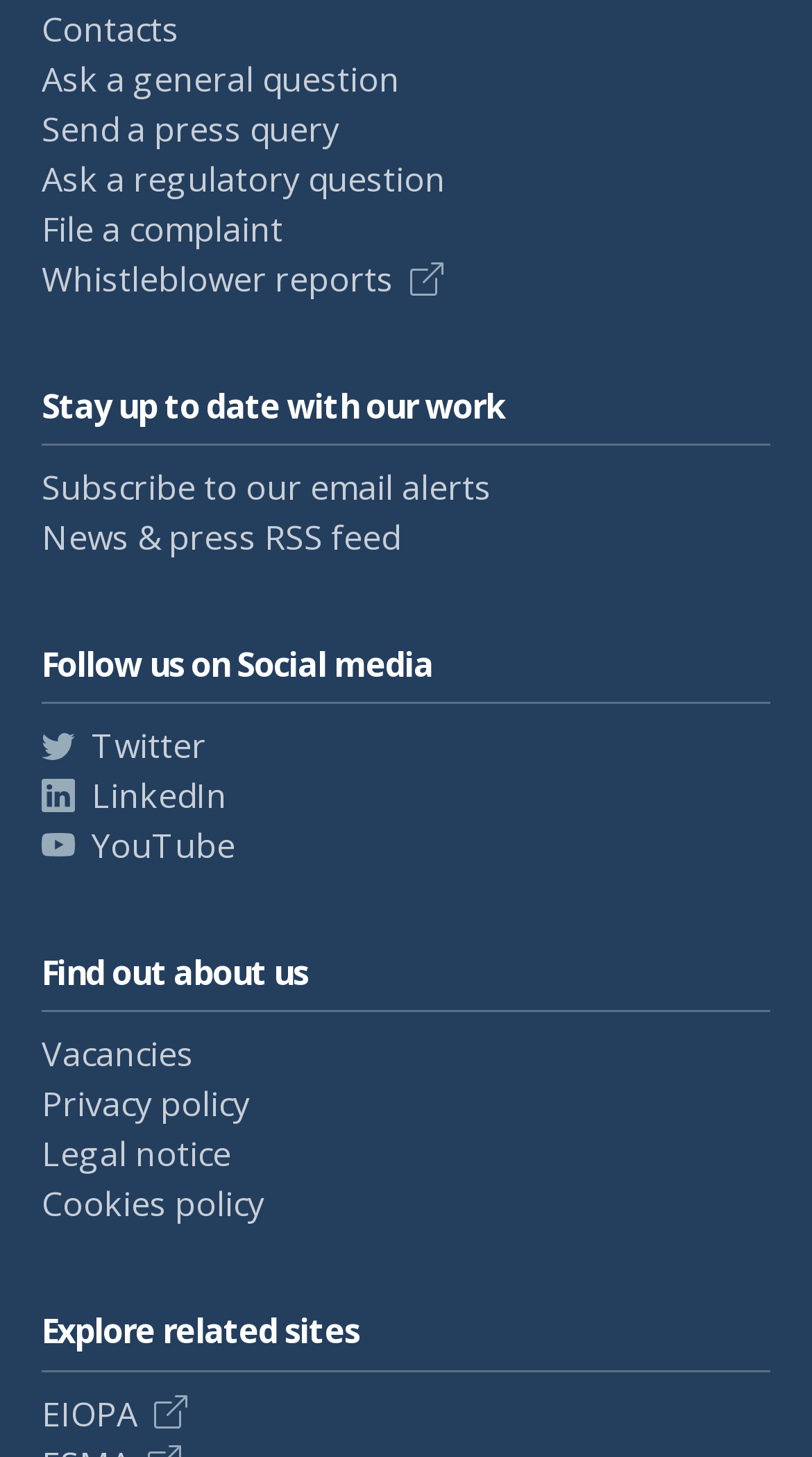How many social media platforms are listed?
Provide an in-depth and detailed answer to the question.

I counted the links under the heading 'Follow us on Social media' and found three social media platforms listed: Twitter, LinkedIn, and YouTube.